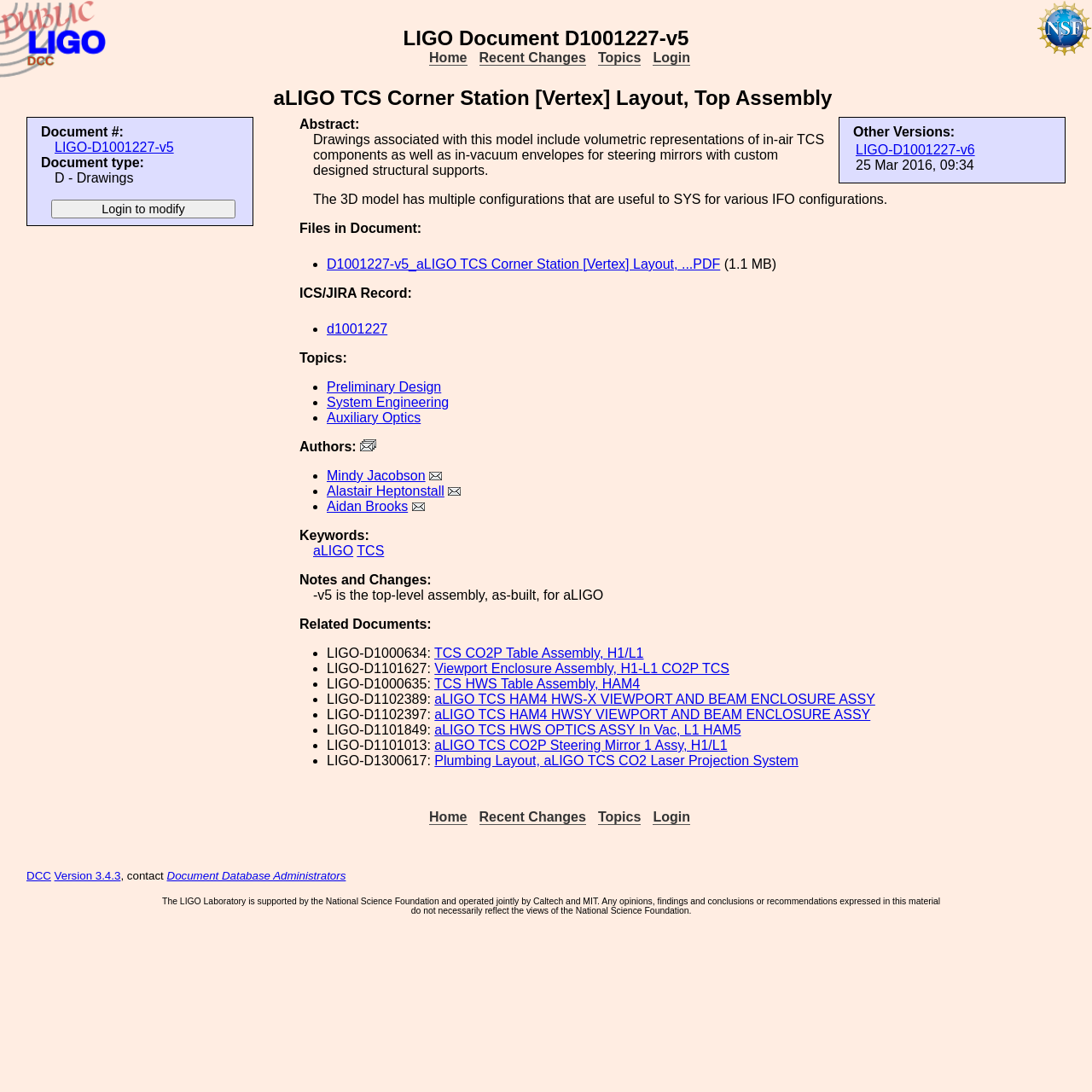Consider the image and give a detailed and elaborate answer to the question: 
What are the topics related to this document?

The topics related to this document can be found in the description list 'Topics:'. They are listed as bullet points, including Preliminary Design, System Engineering, and Auxiliary Optics.